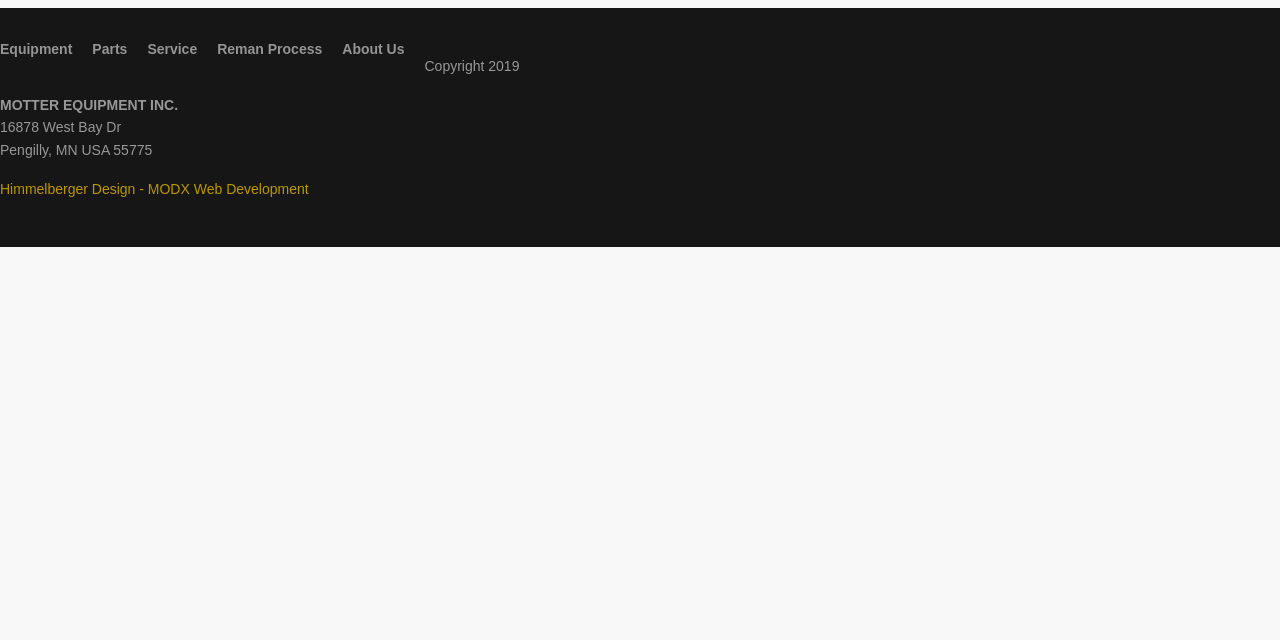Please find the bounding box coordinates (top-left x, top-left y, bottom-right x, bottom-right y) in the screenshot for the UI element described as follows: Reman Process

[0.17, 0.063, 0.252, 0.088]